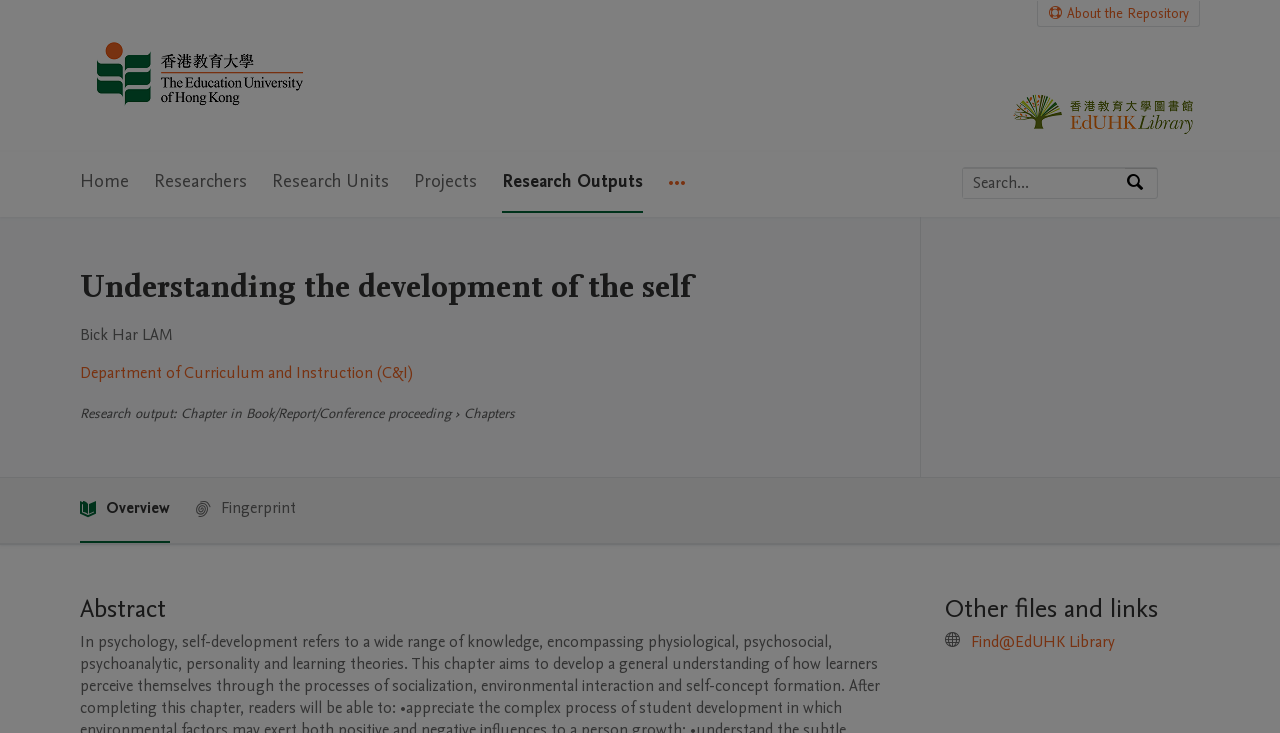Craft a detailed narrative of the webpage's structure and content.

The webpage is about a research repository, specifically a page dedicated to the topic "Understanding the development of the self". At the top left corner, there is a logo of the EdUHK Research Repository, accompanied by a link to the repository's home page. 

Below the logo, there is a main navigation menu with six menu items: Home, Researchers, Research Units, Projects, Research Outputs, and More navigation options. 

To the right of the navigation menu, there is a search bar with a label "Search by expertise, name or affiliation" and a search button. 

The main content of the page is divided into several sections. The first section has a heading "Understanding the development of the self" and provides information about the research output, including the author's name, department, and publication details. 

Below this section, there is a publication metrics section with two menu items: Overview and Fingerprint. 

Further down, there are two more sections with headings "Abstract" and "Other files and links". The latter section contains a link to "Find@EdUHK Library".